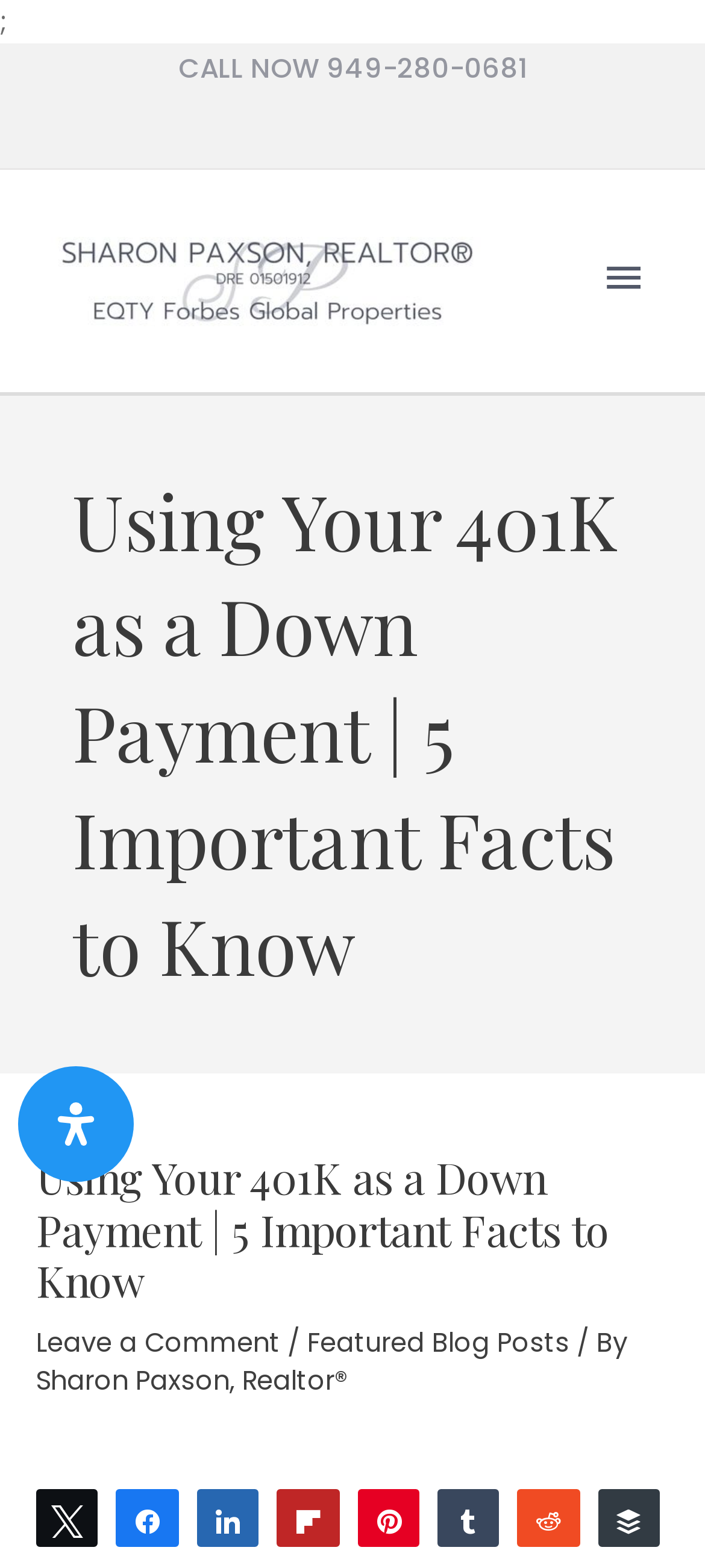Who is the author of the blog post?
Please provide a comprehensive answer based on the information in the image.

The author's name can be found in the link element that says 'Sharon Paxson, Realtor®'. This link is likely a navigation element that leads to a page with more information about the author or their blog posts.